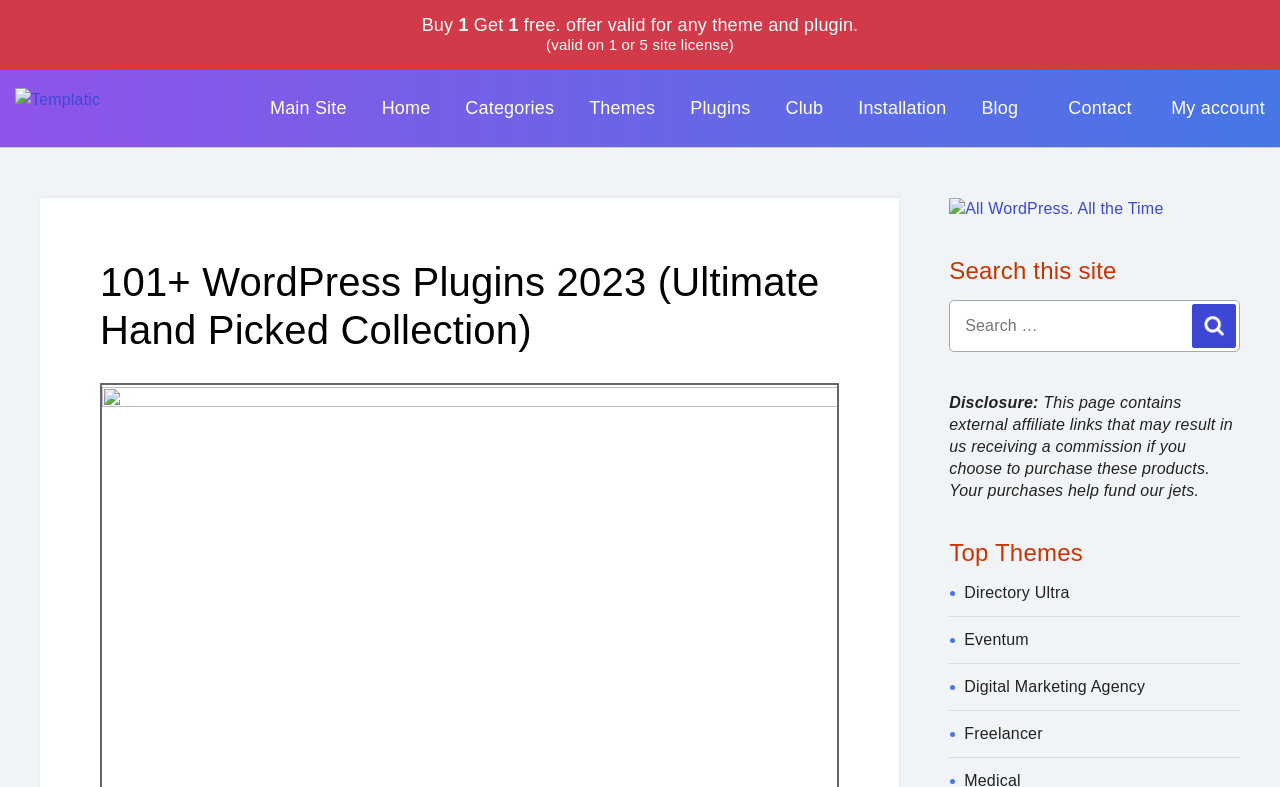What is the disclosure message on the webpage?
Give a single word or phrase answer based on the content of the image.

This page contains external affiliate links